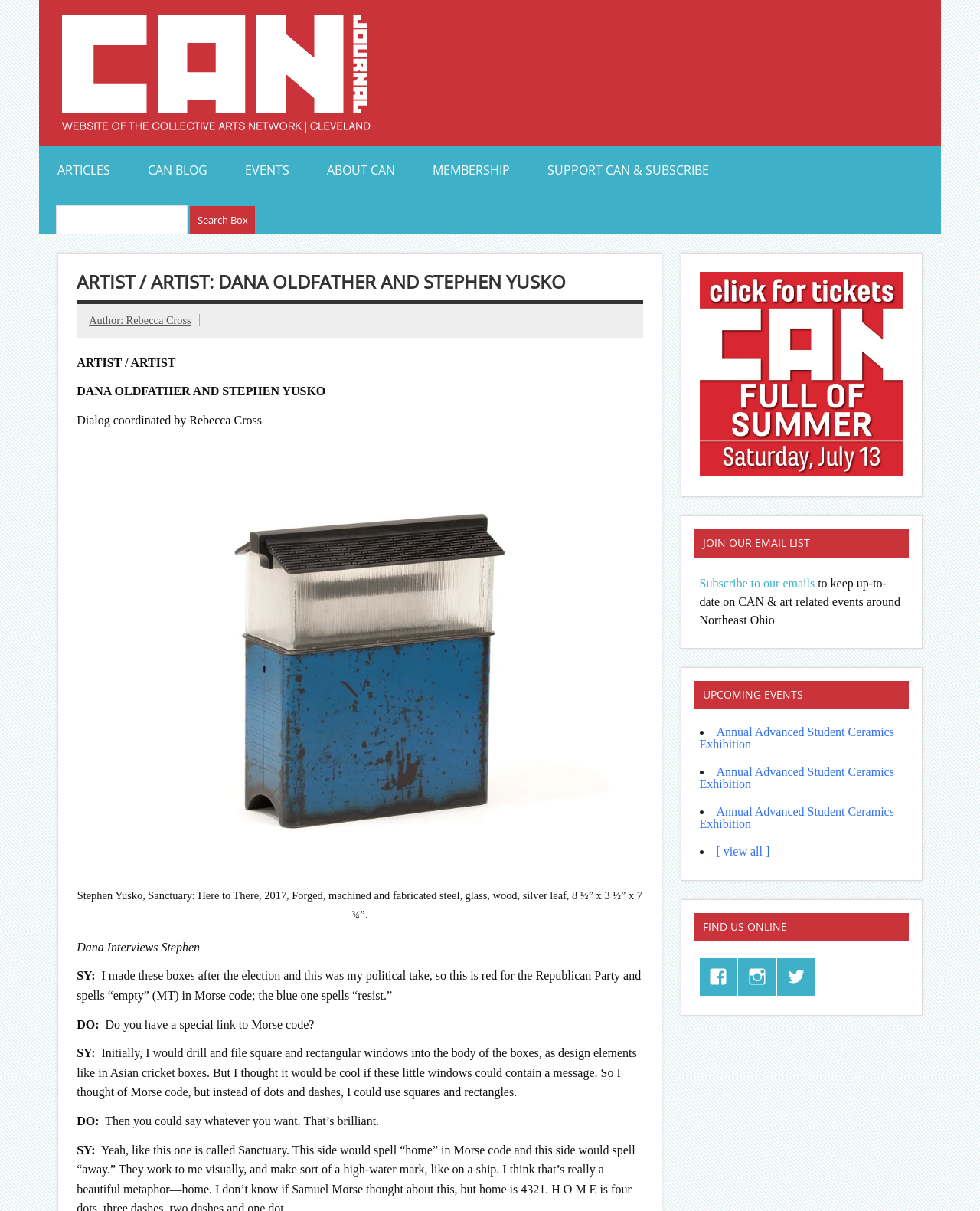What is the purpose of the boxes created by Stephen Yusko?
Refer to the image and provide a one-word or short phrase answer.

Political take